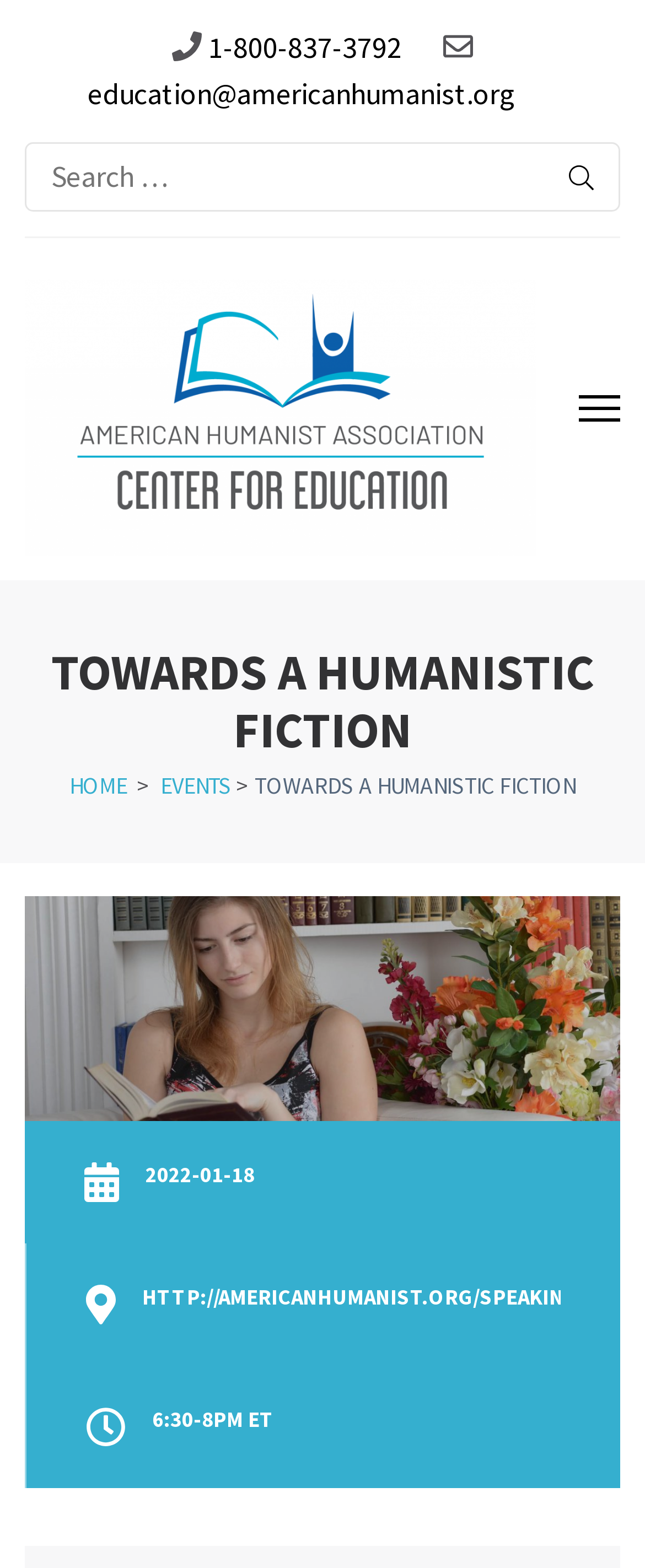Determine the bounding box coordinates of the clickable area required to perform the following instruction: "go to the EVENTS page". The coordinates should be represented as four float numbers between 0 and 1: [left, top, right, bottom].

[0.249, 0.492, 0.359, 0.511]